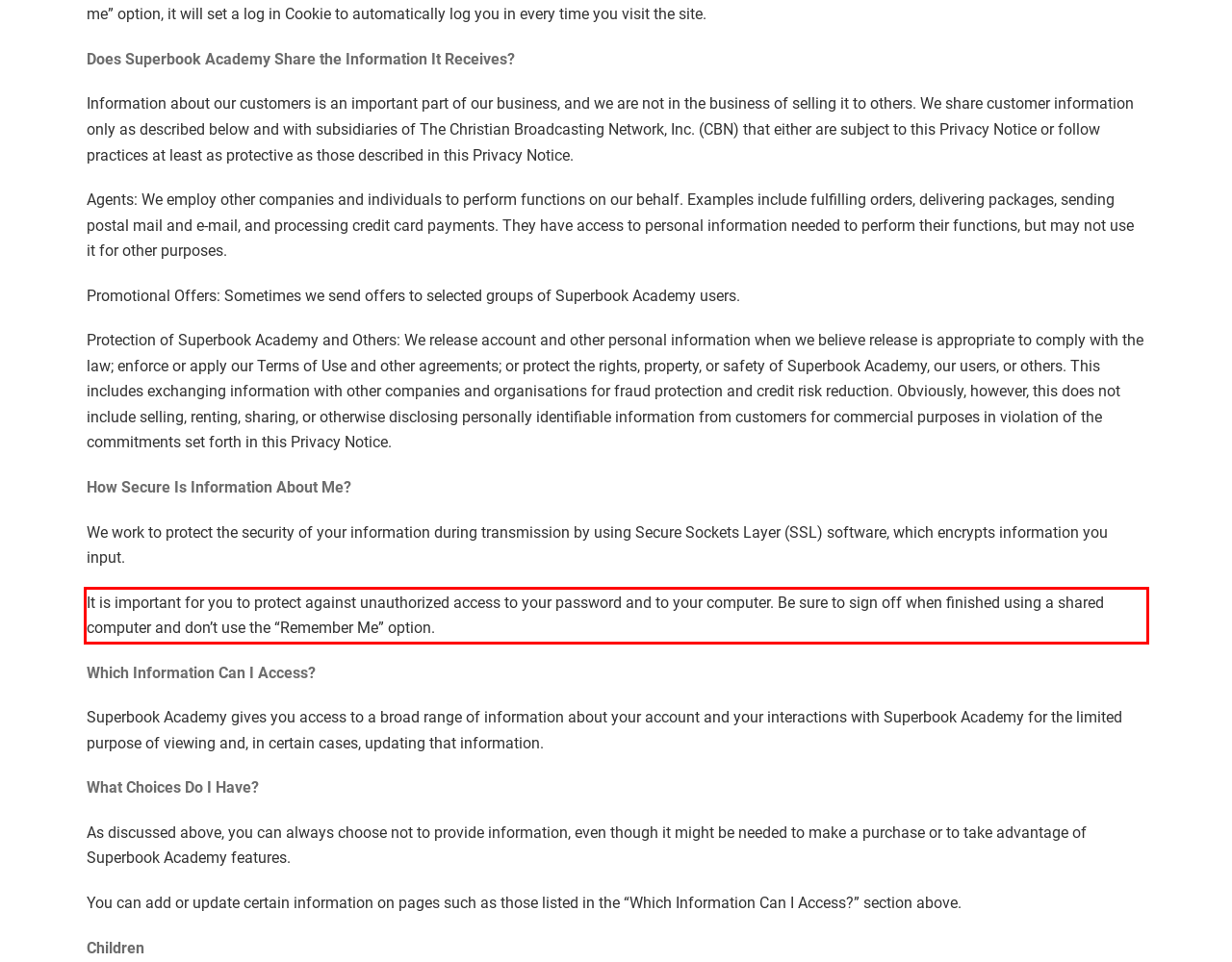Given a webpage screenshot with a red bounding box, perform OCR to read and deliver the text enclosed by the red bounding box.

It is important for you to protect against unauthorized access to your password and to your computer. Be sure to sign off when finished using a shared computer and don’t use the “Remember Me” option.